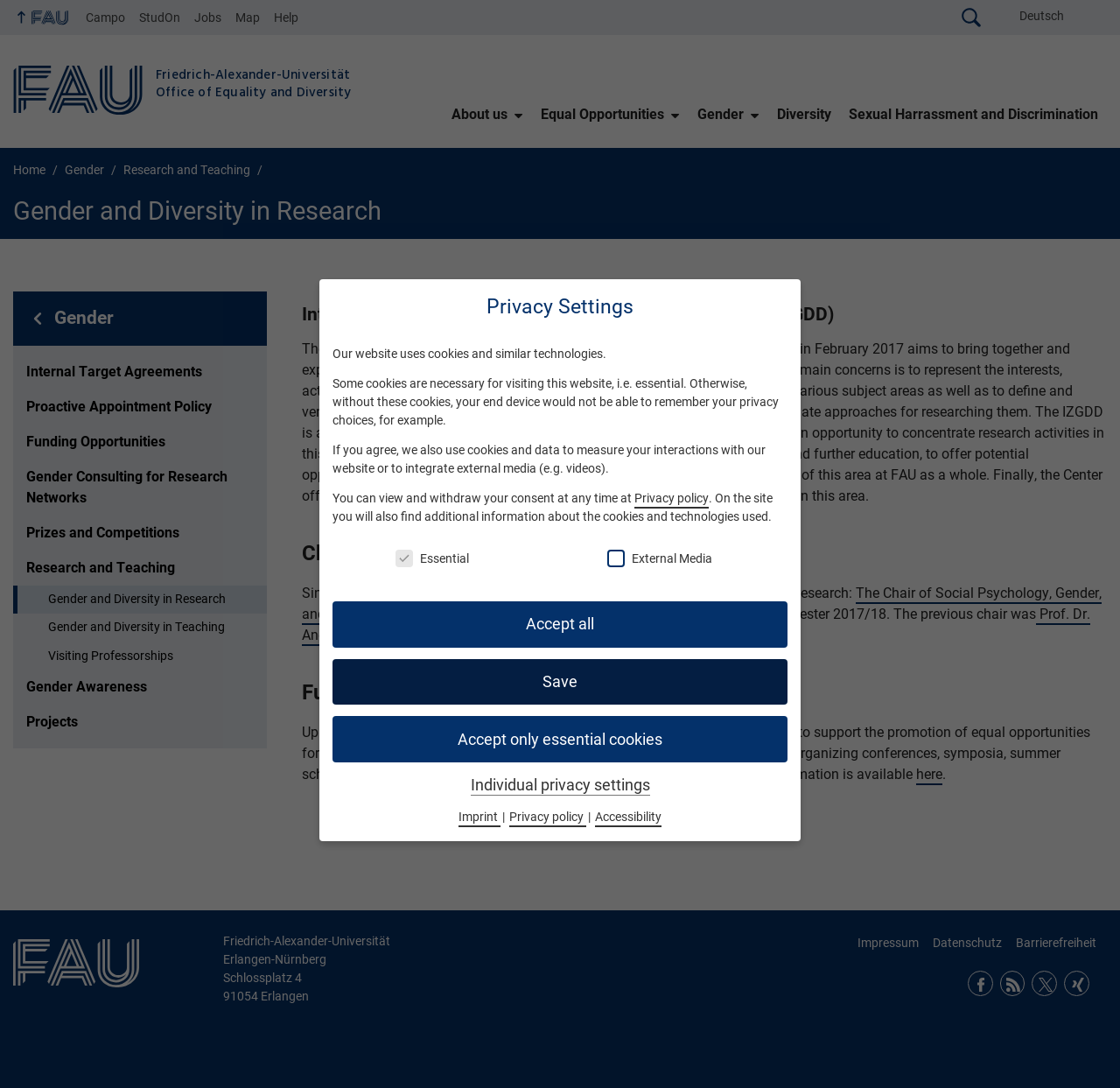Give the bounding box coordinates for the element described as: "Gender and Diversity in Research".

[0.012, 0.538, 0.238, 0.564]